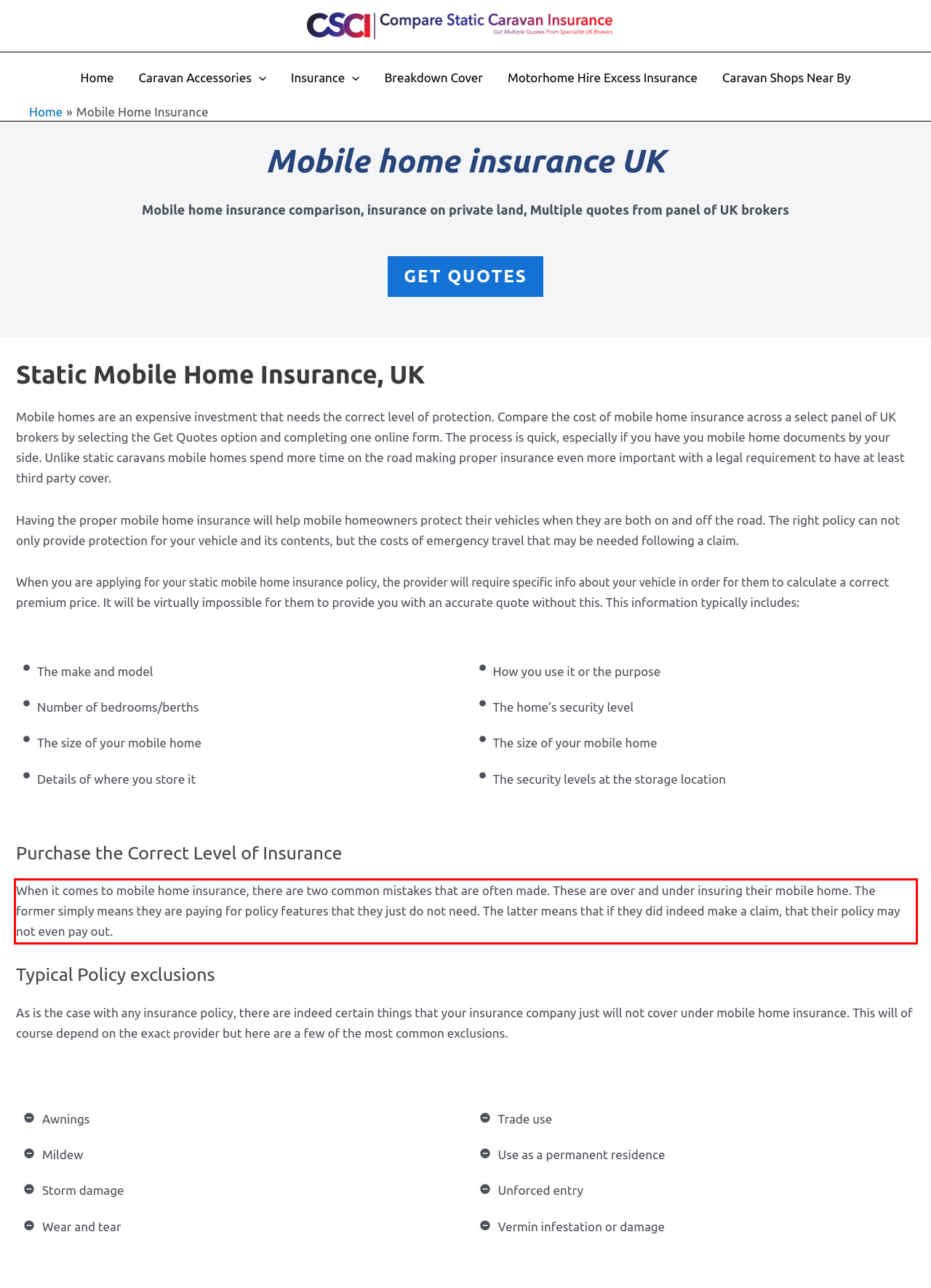Review the screenshot of the webpage and recognize the text inside the red rectangle bounding box. Provide the extracted text content.

When it comes to mobile home insurance, there are two common mistakes that are often made. These are over and under insuring their mobile home. The former simply means they are paying for policy features that they just do not need. The latter means that if they did indeed make a claim, that their policy may not even pay out.